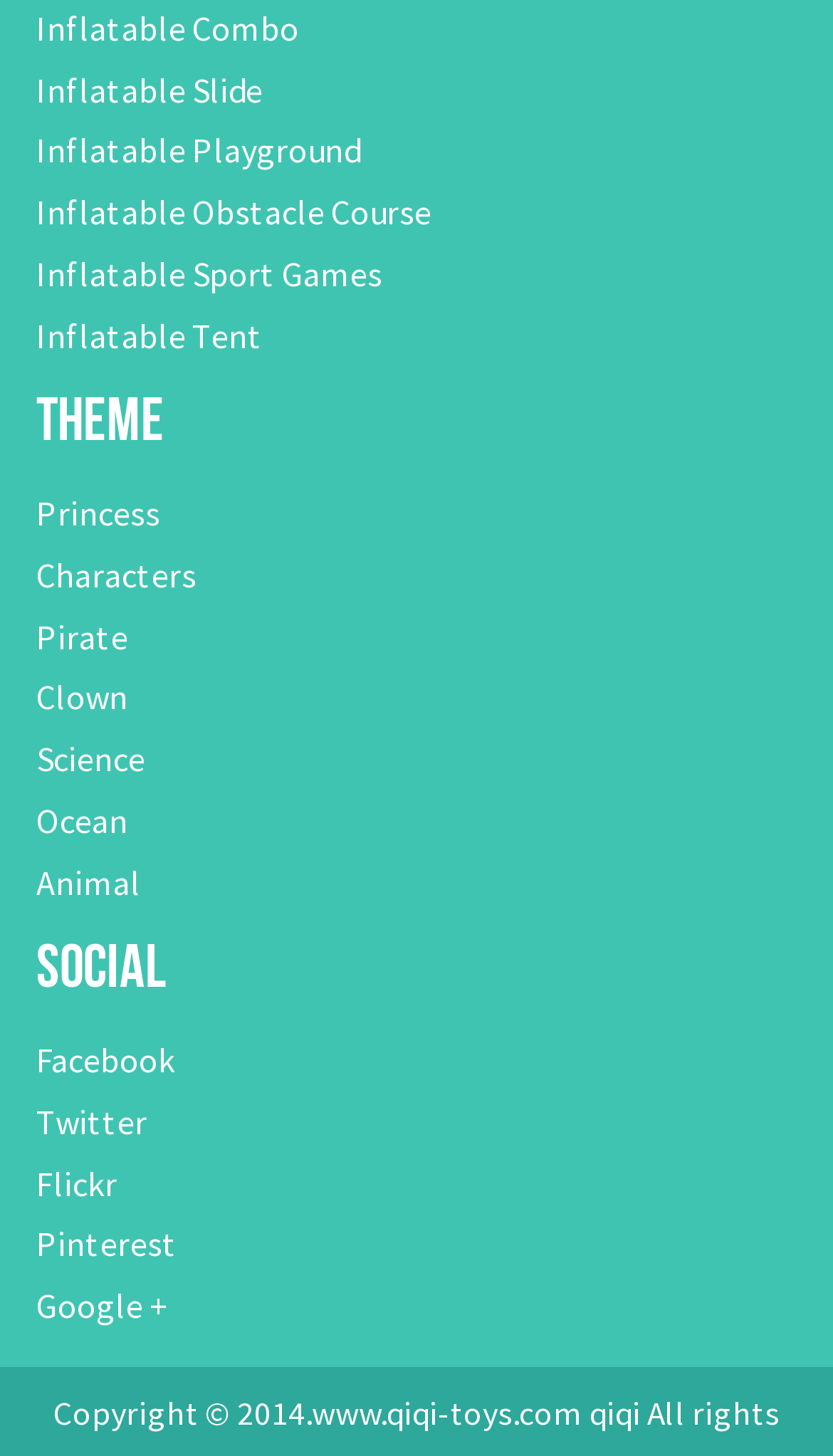Please find the bounding box coordinates of the element that needs to be clicked to perform the following instruction: "Explore Inflatable Obstacle Course". The bounding box coordinates should be four float numbers between 0 and 1, represented as [left, top, right, bottom].

[0.044, 0.131, 0.518, 0.16]